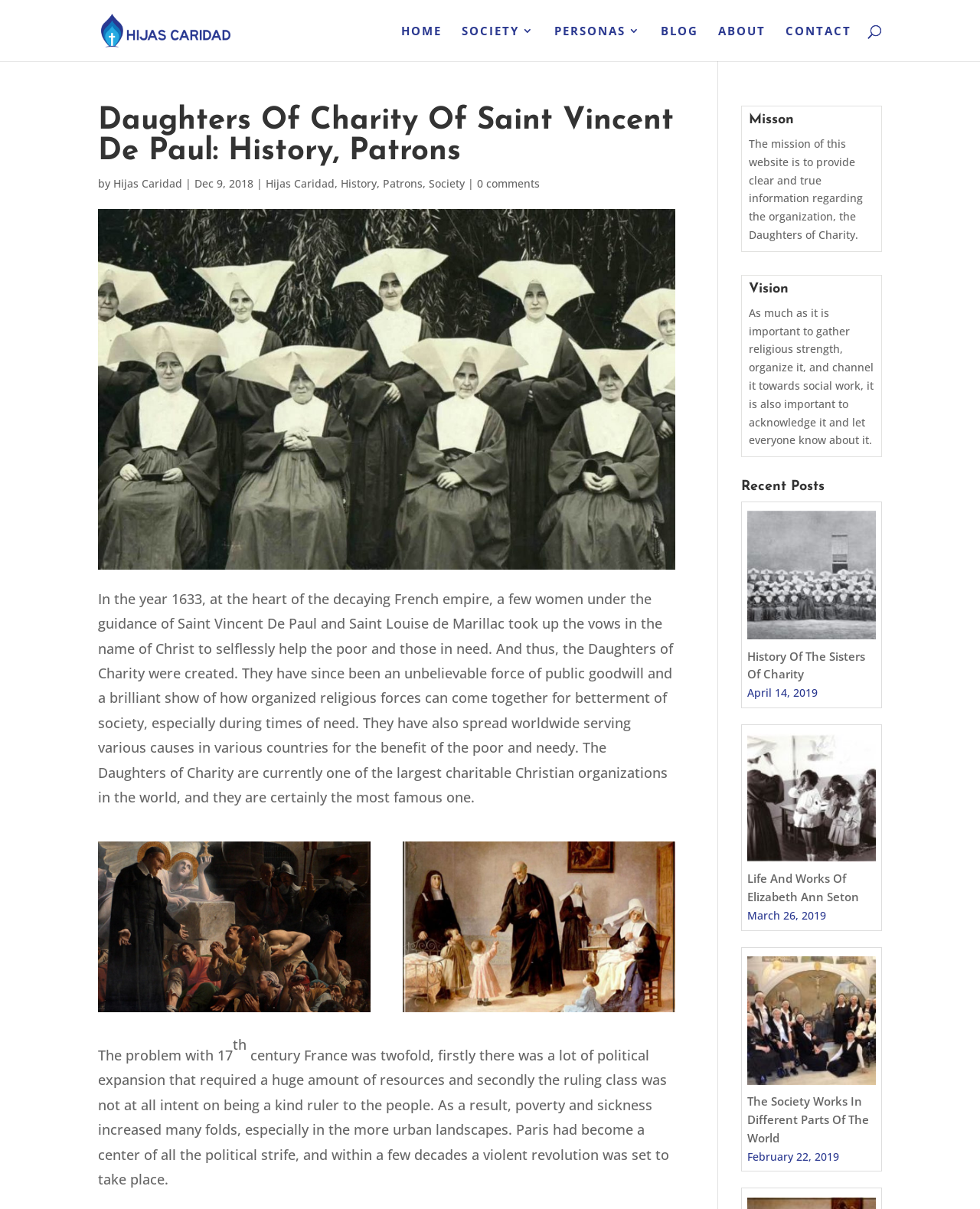Determine which piece of text is the heading of the webpage and provide it.

Daughters Of Charity Of Saint Vincent De Paul: History, Patrons